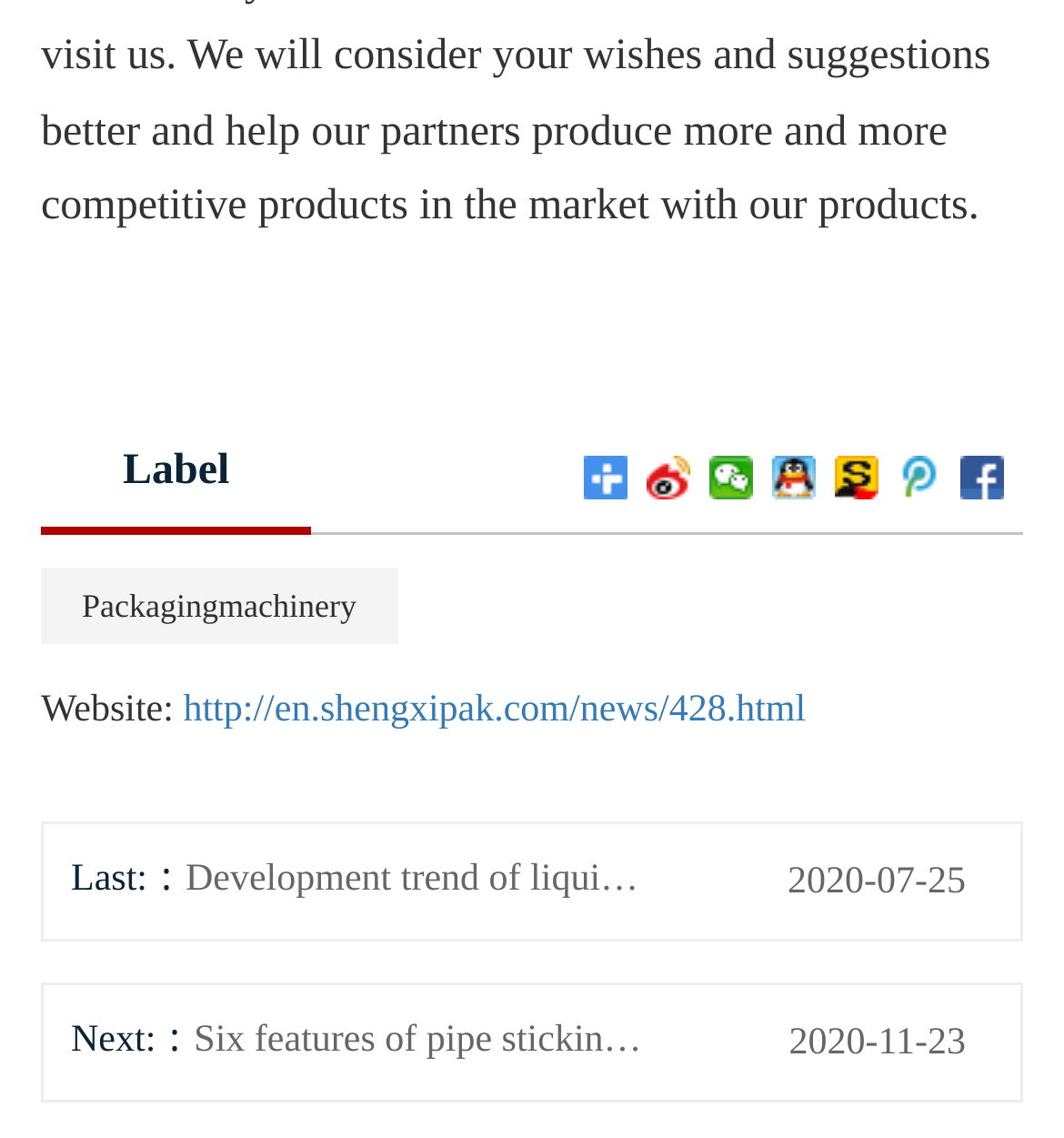Give a concise answer using only one word or phrase for this question:
What is the date of the latest article?

2020-07-25